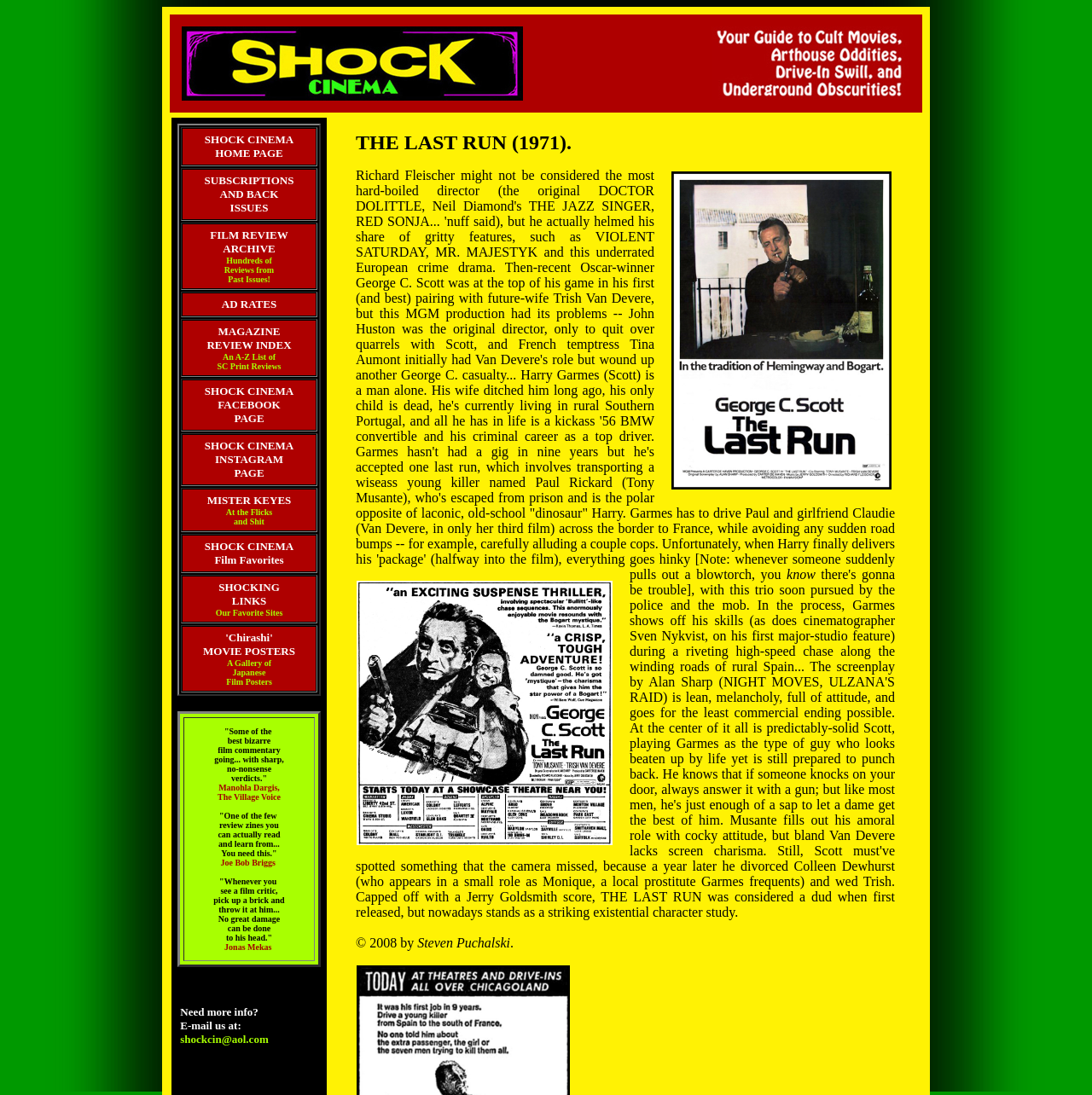How many social media links are available?
Refer to the screenshot and respond with a concise word or phrase.

2